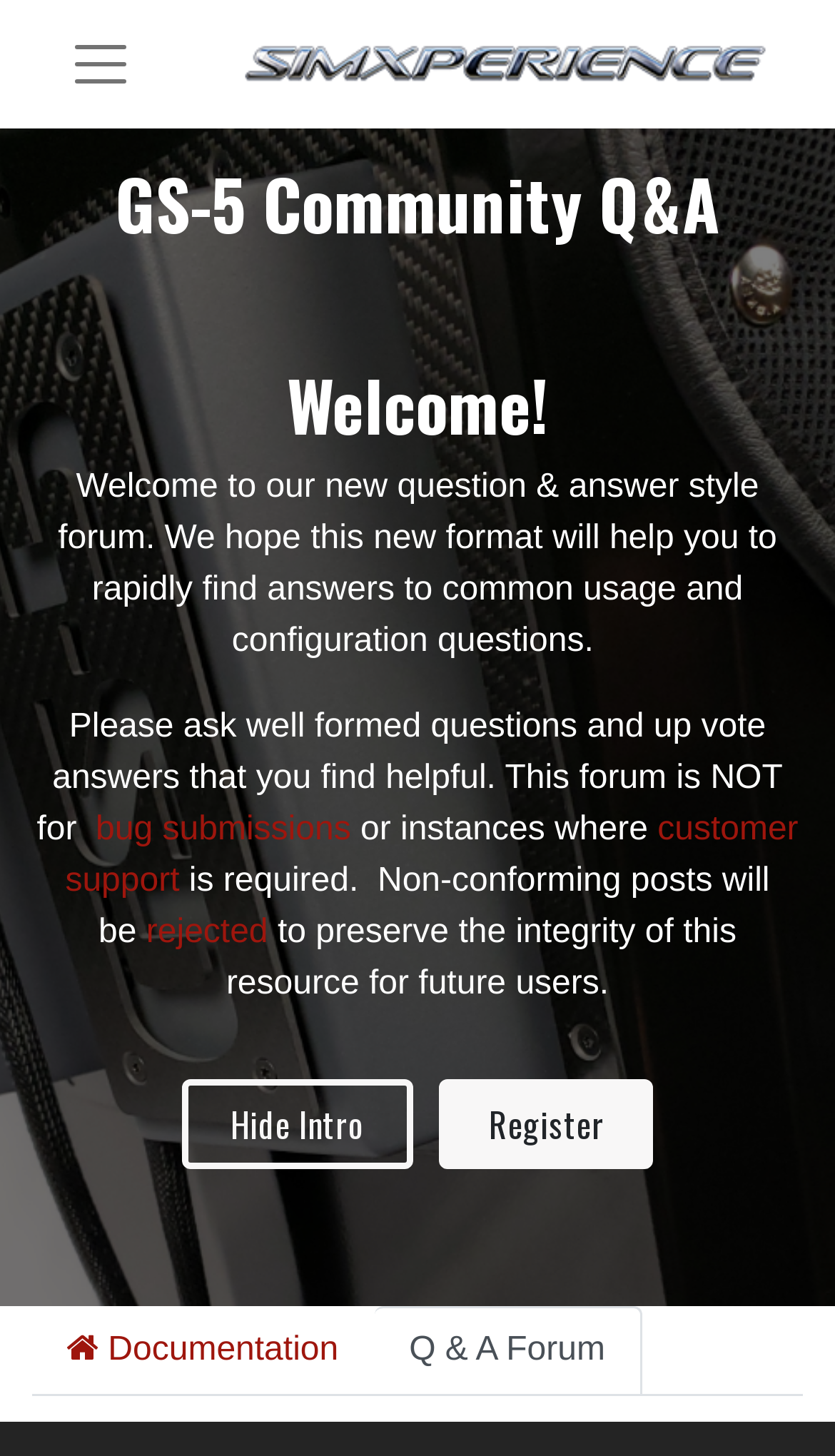Please provide a one-word or short phrase answer to the question:
What is the name of the company behind this website?

SimXperience